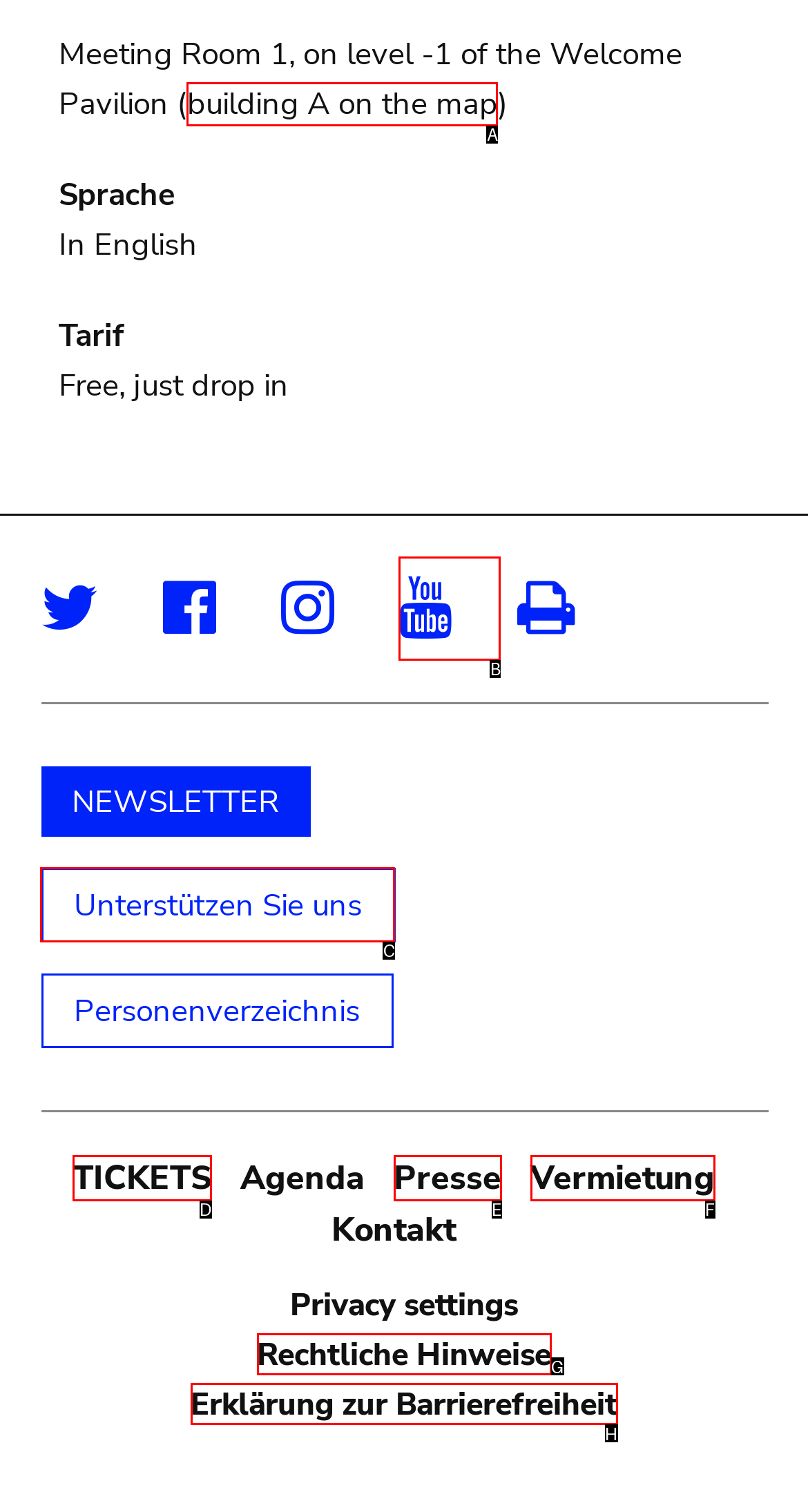Select the option that matches this description: building A on the map
Answer by giving the letter of the chosen option.

A